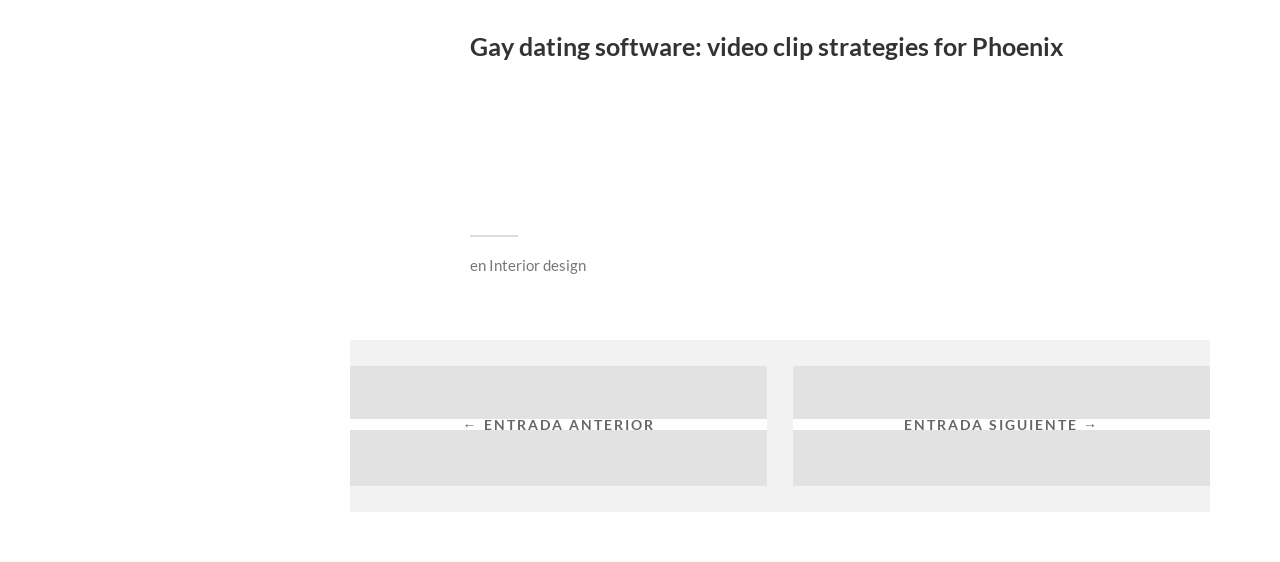What is the topic of the webpage? Look at the image and give a one-word or short phrase answer.

Gay dating software